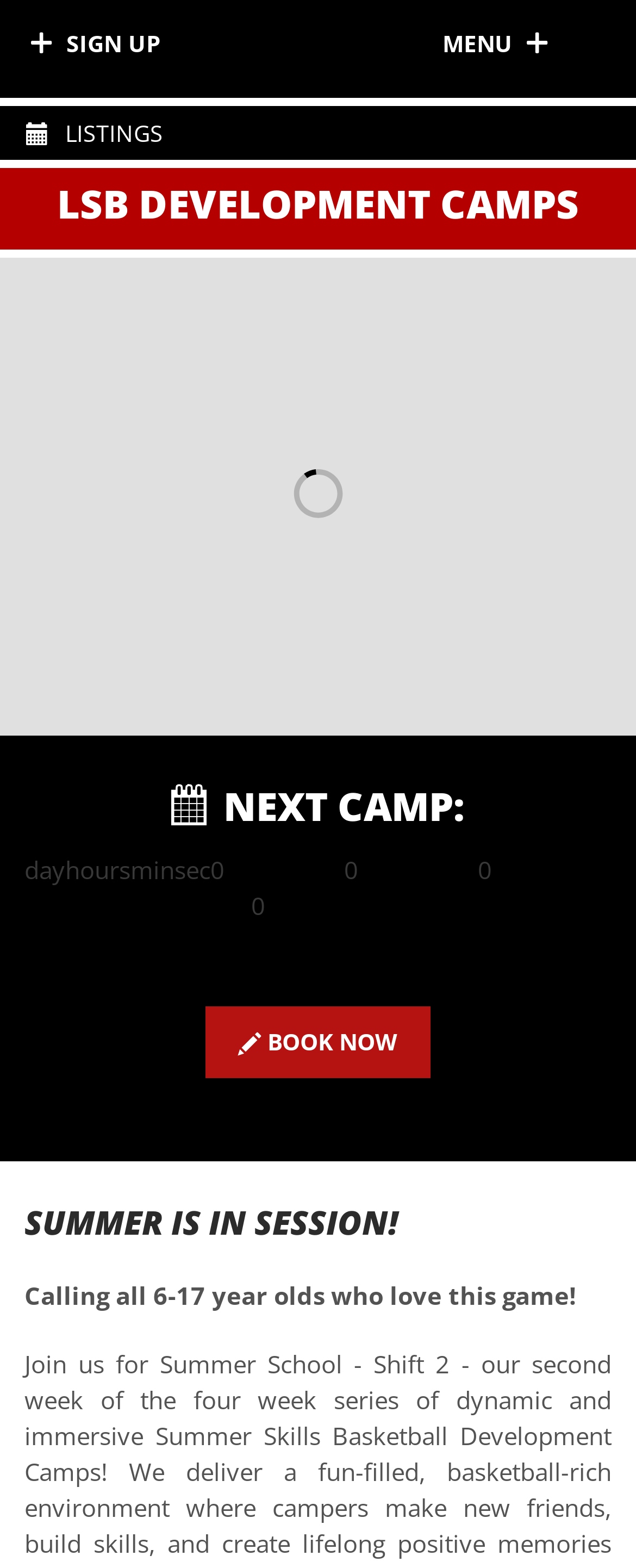What is the title or heading displayed on the webpage?

LSB DEVELOPMENT CAMPS